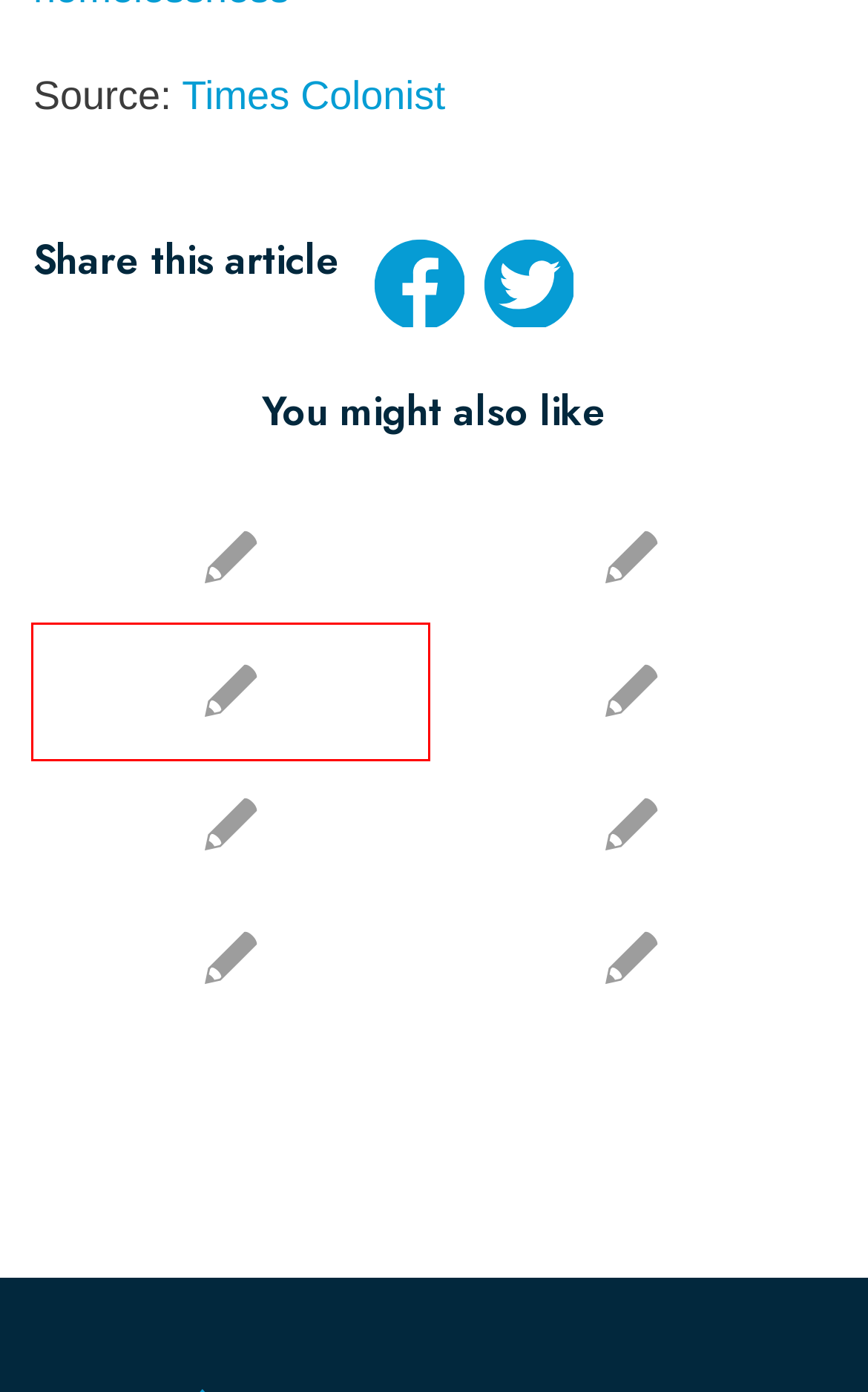Review the screenshot of a webpage that includes a red bounding box. Choose the webpage description that best matches the new webpage displayed after clicking the element within the bounding box. Here are the candidates:
A. Families, children among capital region’s homeless: report - Victoria Homelessness
B. Denise Savoie stepping down due to health reasons - Victoria Homelessness
C. Victoria Times Colonist  - Victoria Times Colonist
D. Our Place coupons provide holiday dinner - Victoria Homelessness
E. Greater Victoria seniors struggle quietly as help stagnates - Victoria Homelessness
F. Street-smart guide to survival - Victoria Homelessness
G. Victoria mayor says she’s sorry for rollout of tent city plan - Victoria Homelessness
H. Former Traveller's Inn on Gorge tagged for affordable housing - Victoria Homelessness

F